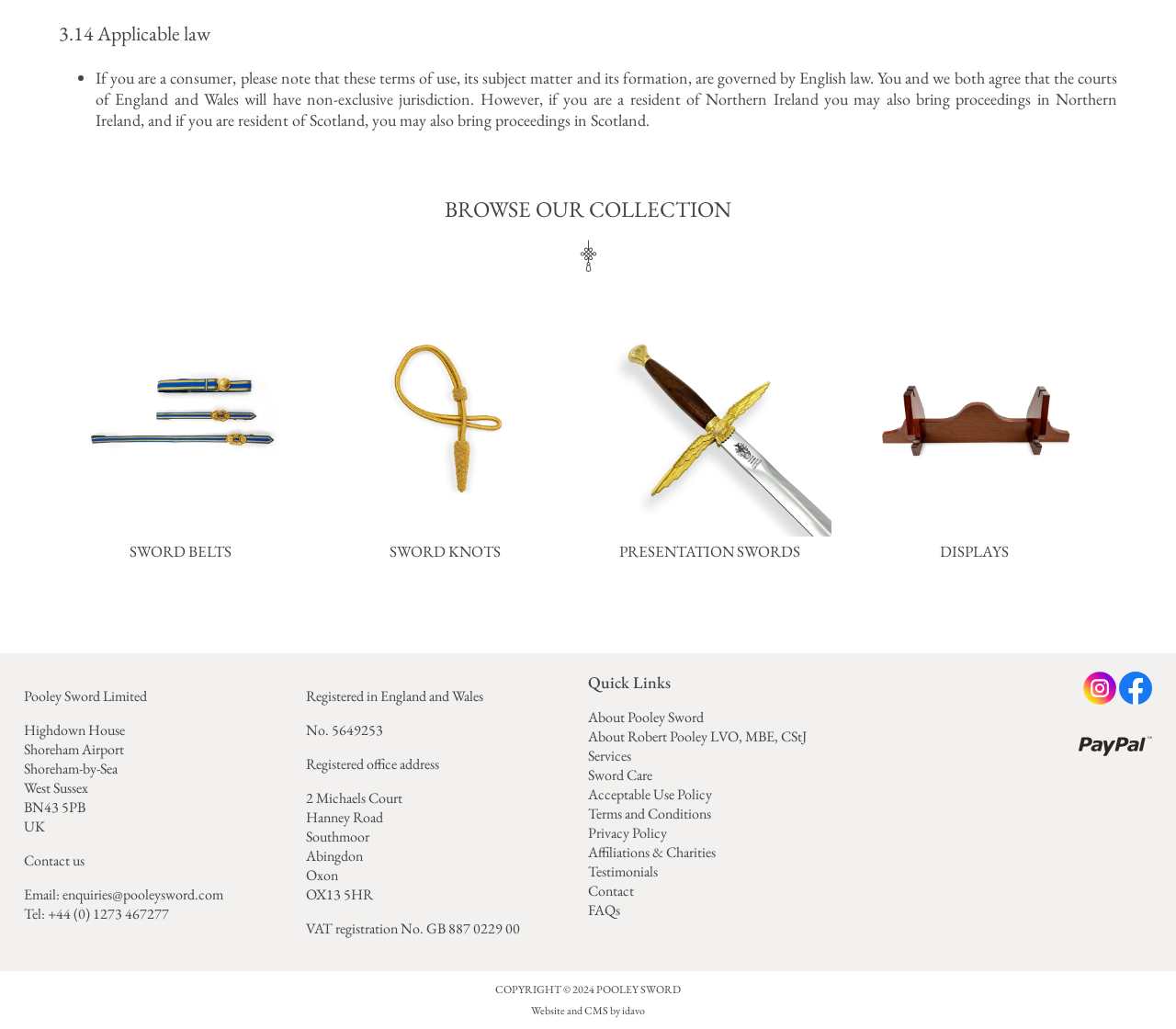Locate the bounding box of the user interface element based on this description: "Affiliations & Charities".

[0.5, 0.818, 0.609, 0.837]